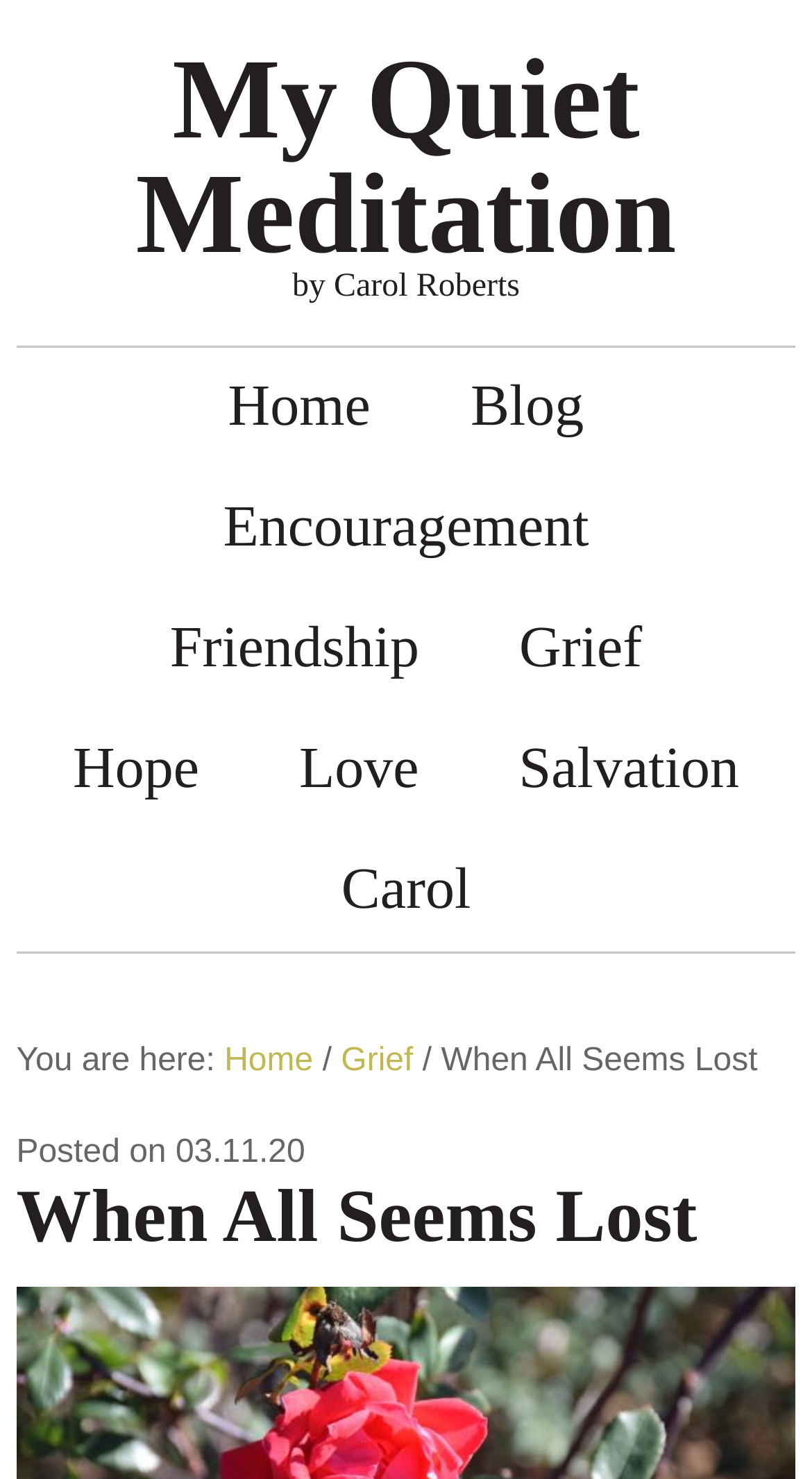Identify the bounding box coordinates of the region that needs to be clicked to carry out this instruction: "read the current article". Provide these coordinates as four float numbers ranging from 0 to 1, i.e., [left, top, right, bottom].

[0.02, 0.797, 0.98, 0.847]